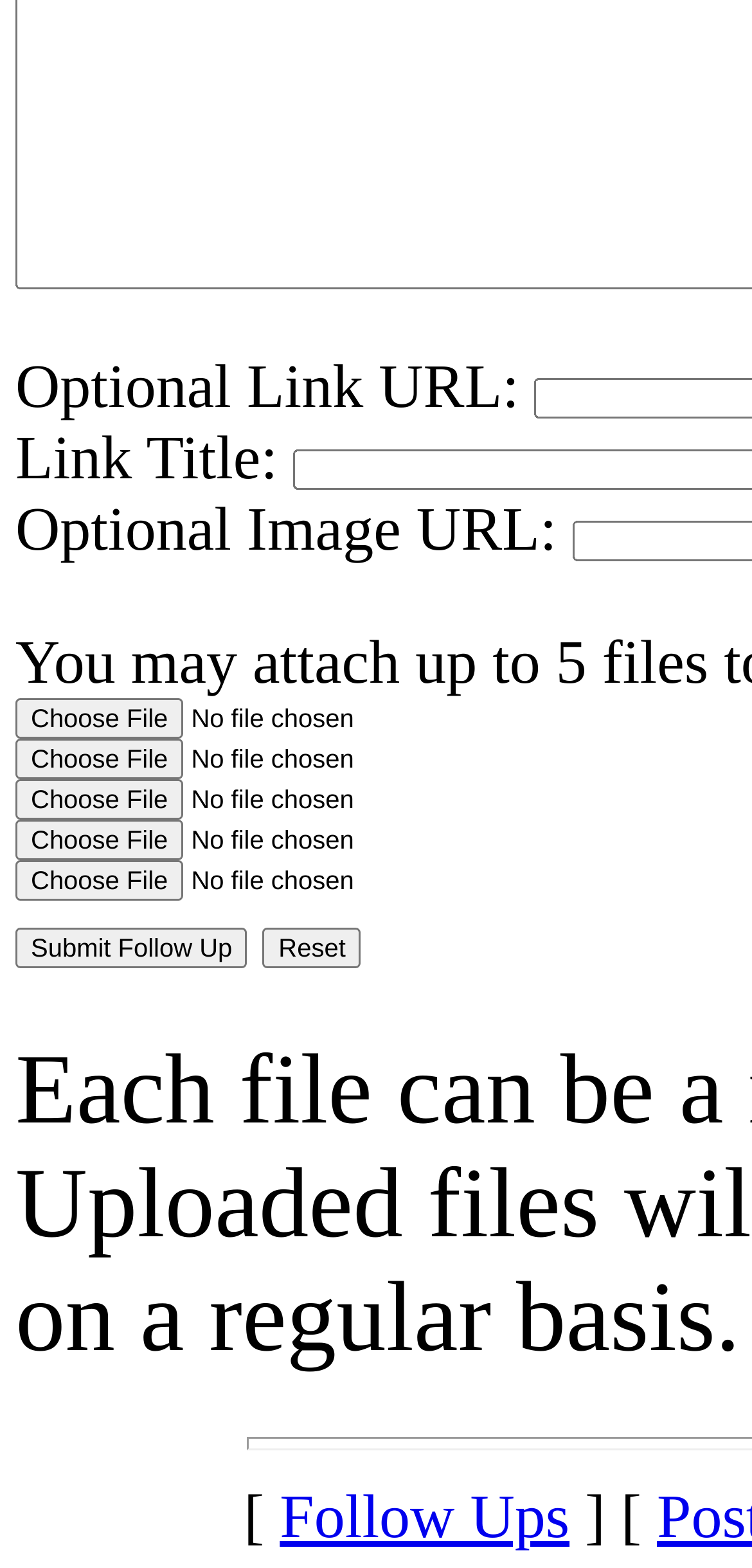Please answer the following question using a single word or phrase: 
How many 'Choose File' buttons are visible?

5